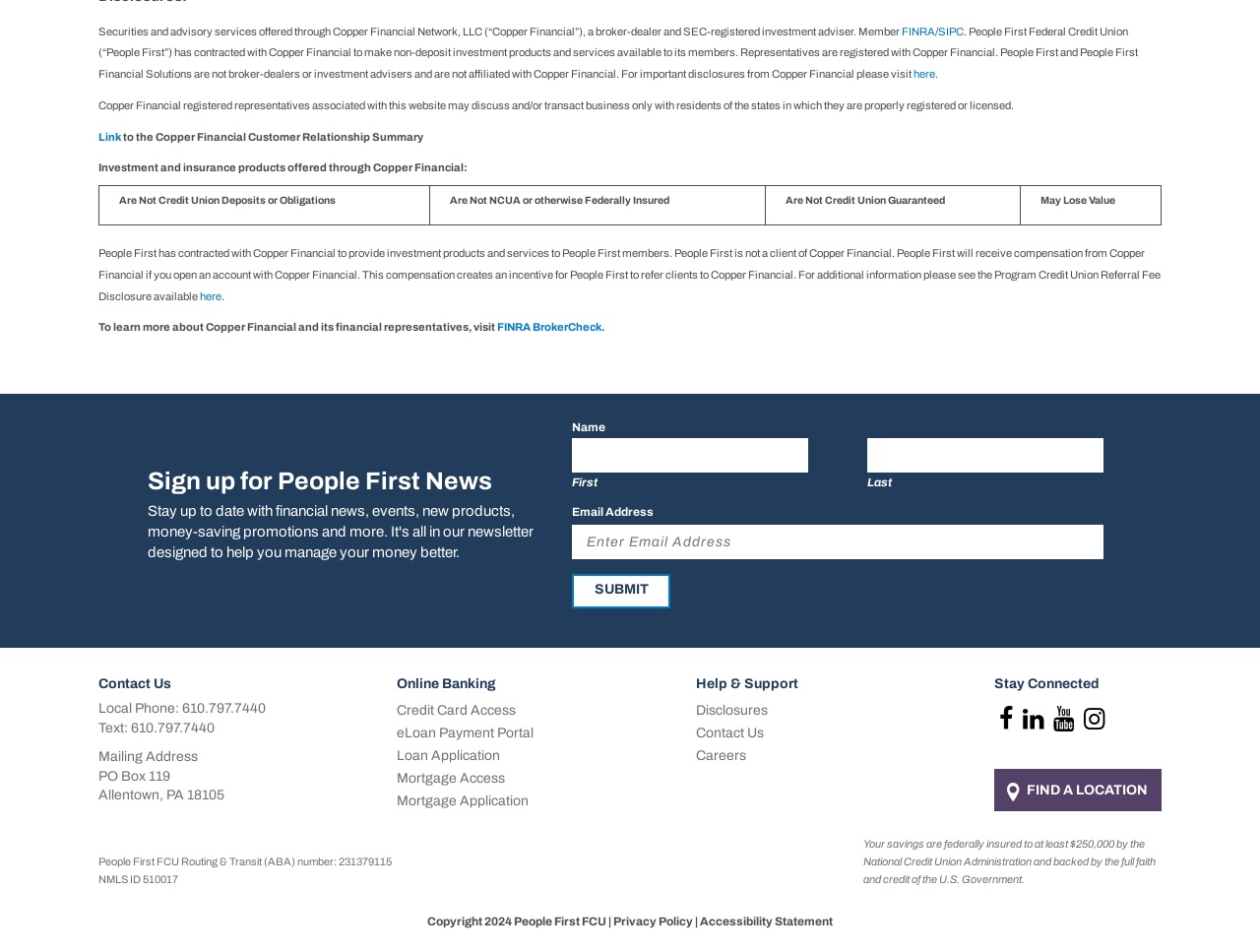Determine the bounding box for the HTML element described here: "name="input_1" placeholder="Enter Email Address"". The coordinates should be given as [left, top, right, bottom] with each number being a float between 0 and 1.

[0.454, 0.551, 0.876, 0.587]